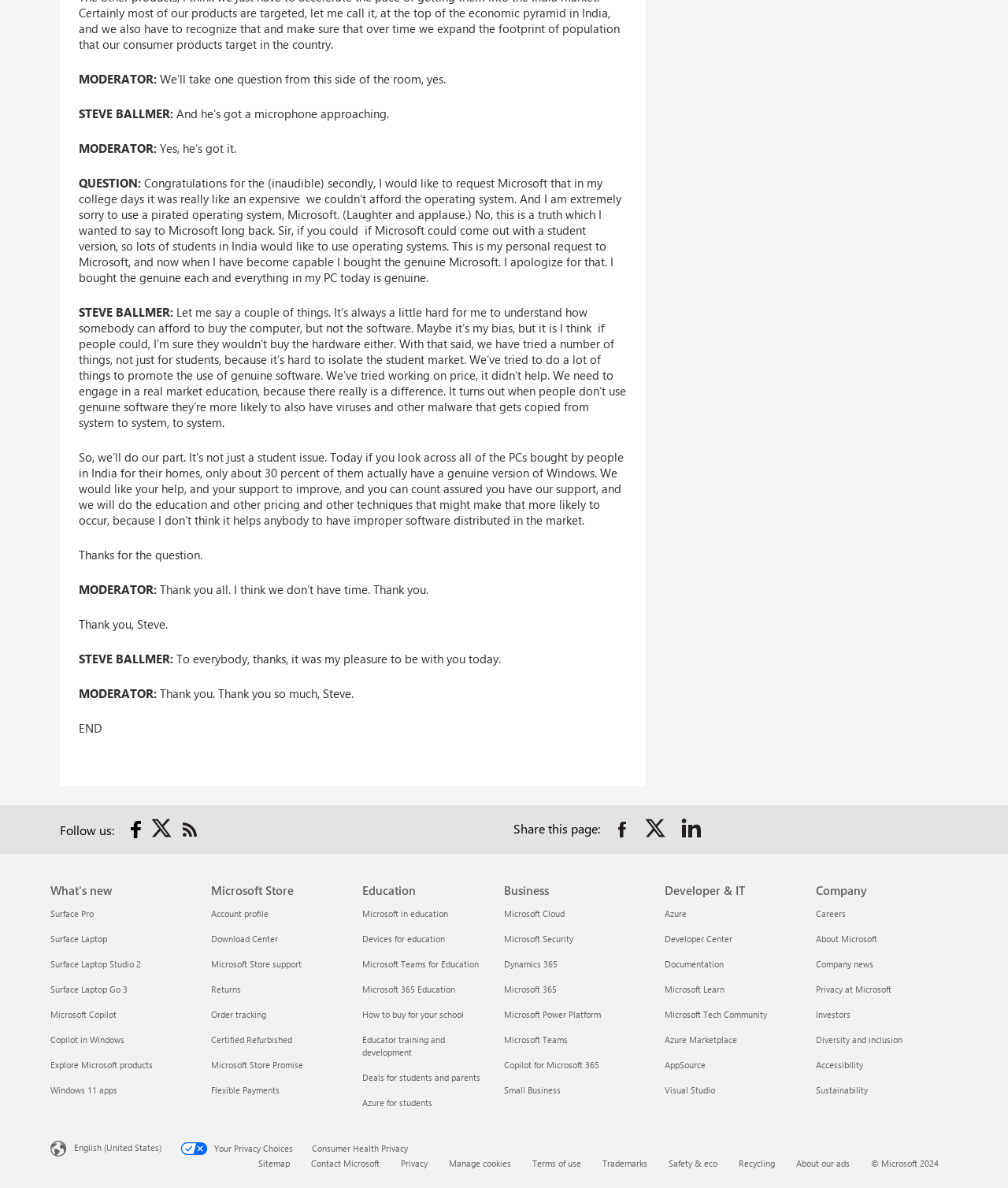Based on the image, provide a detailed and complete answer to the question: 
What is the purpose of the 'Follow us:' section?

The 'Follow us:' section contains links to Microsoft's social media profiles, allowing users to follow the company on Facebook, Twitter, and other platforms.